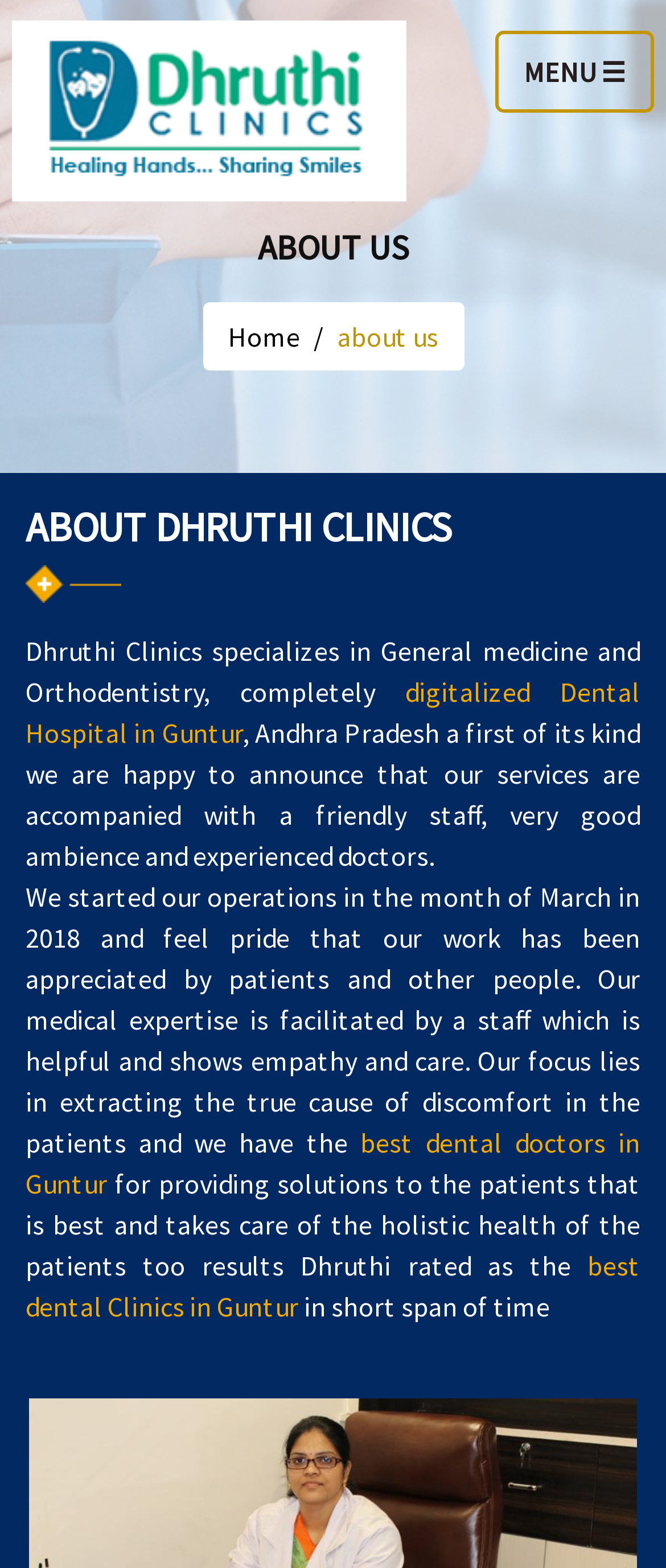Locate and provide the bounding box coordinates for the HTML element that matches this description: "best dental doctors in Guntur".

[0.038, 0.718, 0.962, 0.766]